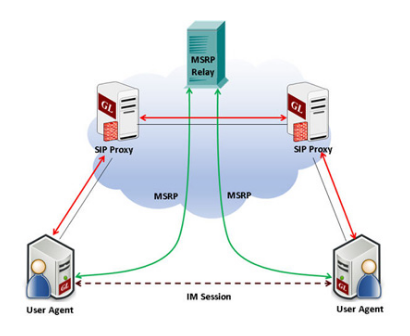What protocol do user agents utilize for messaging?
Provide a one-word or short-phrase answer based on the image.

MSRP